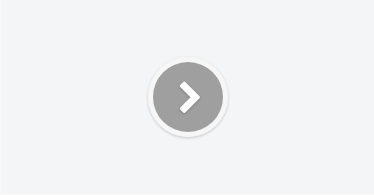What is the color of the background?
Based on the image content, provide your answer in one word or a short phrase.

Grey